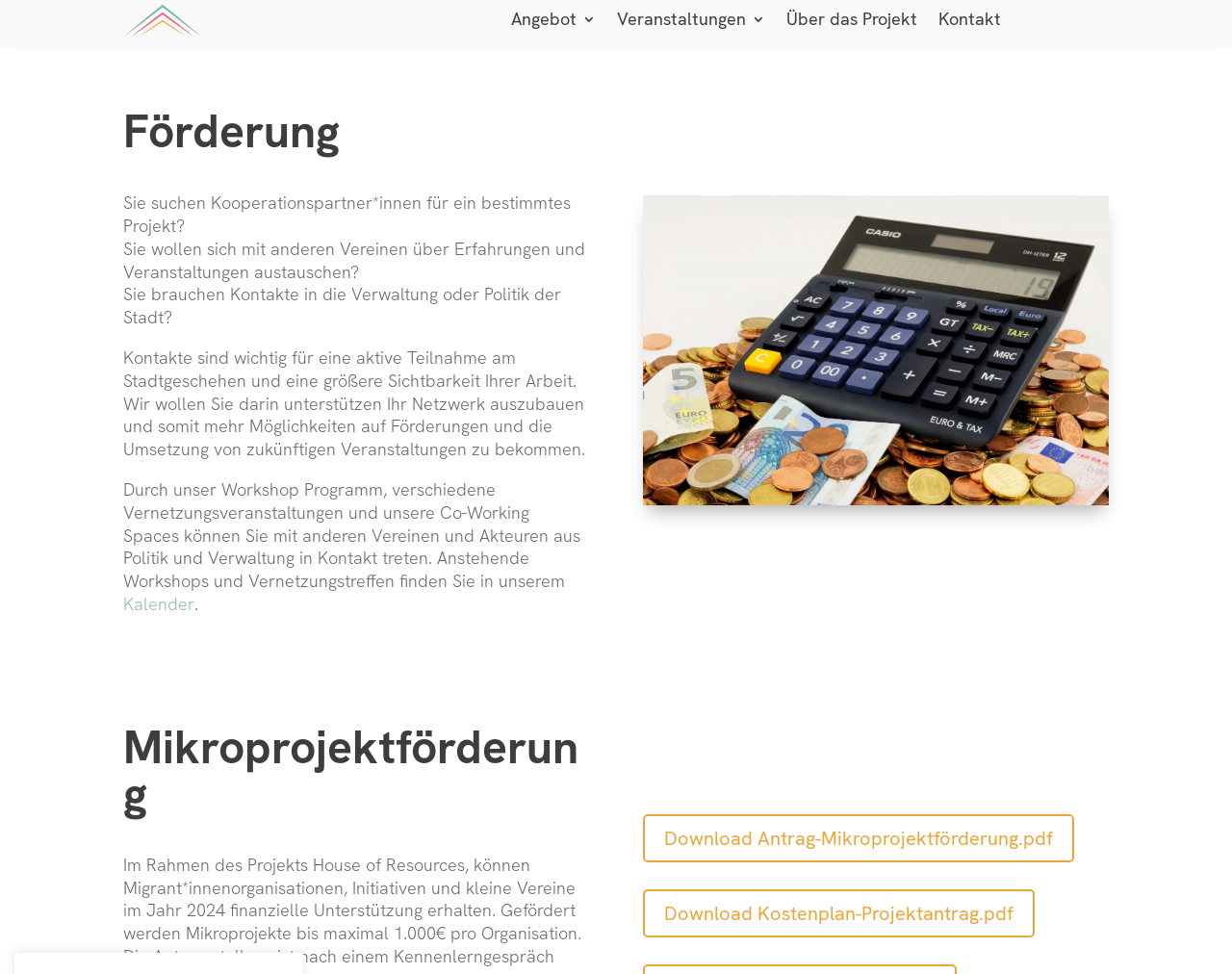What is the main topic of the webpage?
Offer a detailed and exhaustive answer to the question.

The webpage is primarily focused on providing information about funding opportunities and networking events, as evident from the headings 'Förderung' and 'Mikroprojektförderung', and the text content that discusses the importance of building networks and getting funding.